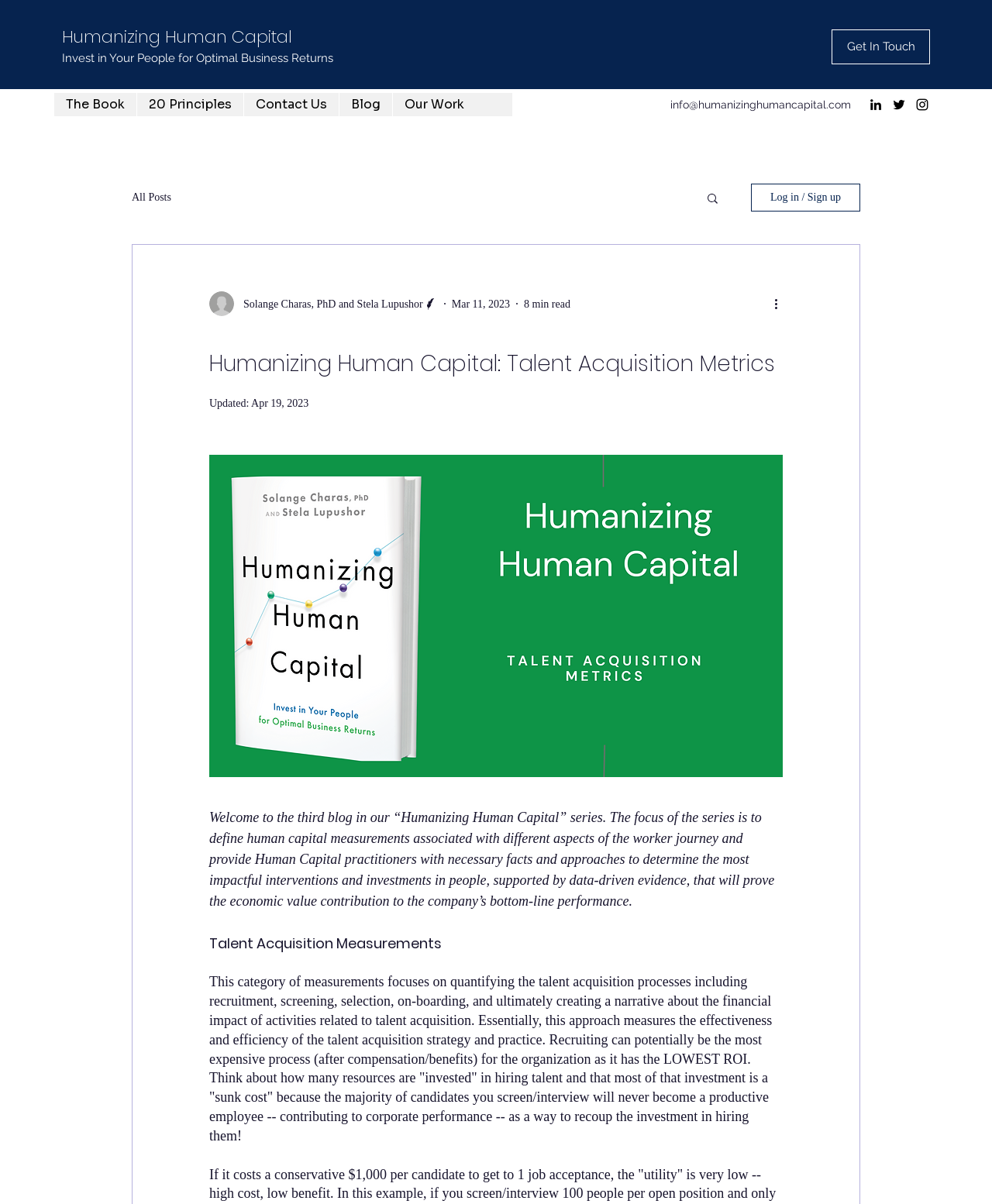Explain the webpage's design and content in an elaborate manner.

The webpage is a blog post titled "Humanizing Human Capital: Talent Acquisition Metrics" and is part of a series focused on defining human capital measurements associated with different aspects of the worker journey. 

At the top left of the page, there is a link to "Humanizing Human Capital" and a static text "Invest in Your People for Optimal Business Returns". On the top right, there is a link to "Get In Touch" and a navigation menu with links to "The Book", "20 Principles", "Contact Us", "Blog", and "Our Work". 

Below the navigation menu, there is a link to an email address "info@humanizinghumancapital.com" and a social bar with links to LinkedIn, Twitter, and Instagram, each accompanied by an image of the respective social media platform's logo.

On the left side of the page, there is a navigation menu for the blog, with a link to "All Posts" and a search button. Below the search button, there is a button to "Log in / Sign up". 

The main content of the blog post starts with a writer's picture and the authors' names, Solange Charas, PhD, and Stela Lupushor. The post is dated March 11, 2023, and has an estimated reading time of 8 minutes. There is a "More actions" button below the authors' information.

The title of the blog post "Humanizing Human Capital: Talent Acquisition Metrics" is a heading, followed by an "Updated" date of April 19, 2023. The main content of the post is a long paragraph that introduces the focus of the series and the importance of human capital measurements. 

The post is divided into sections, with headings "Talent Acquisition Measurements" and an empty heading. The main content of the post continues, discussing the importance of measuring the effectiveness and efficiency of talent acquisition strategies and practices.